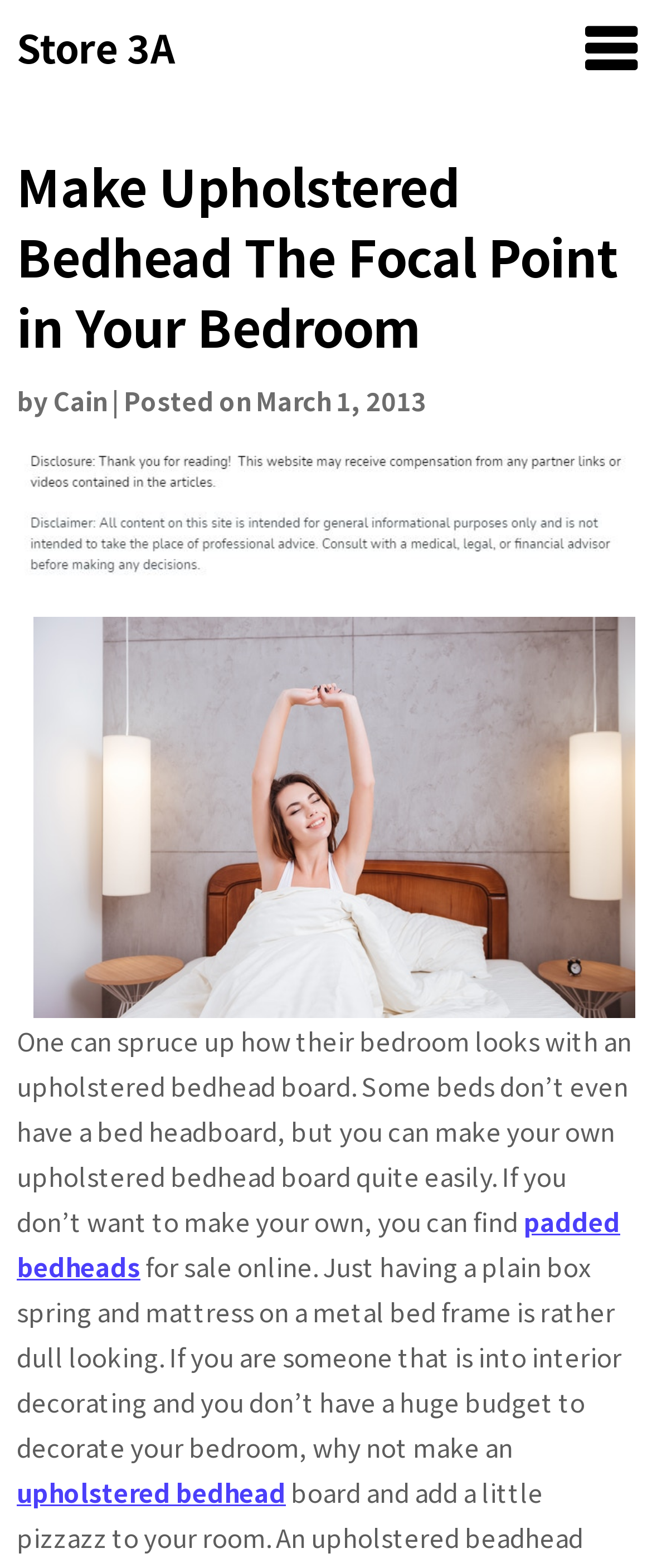Who is the author of the article?
Based on the visual, give a brief answer using one word or a short phrase.

Cain